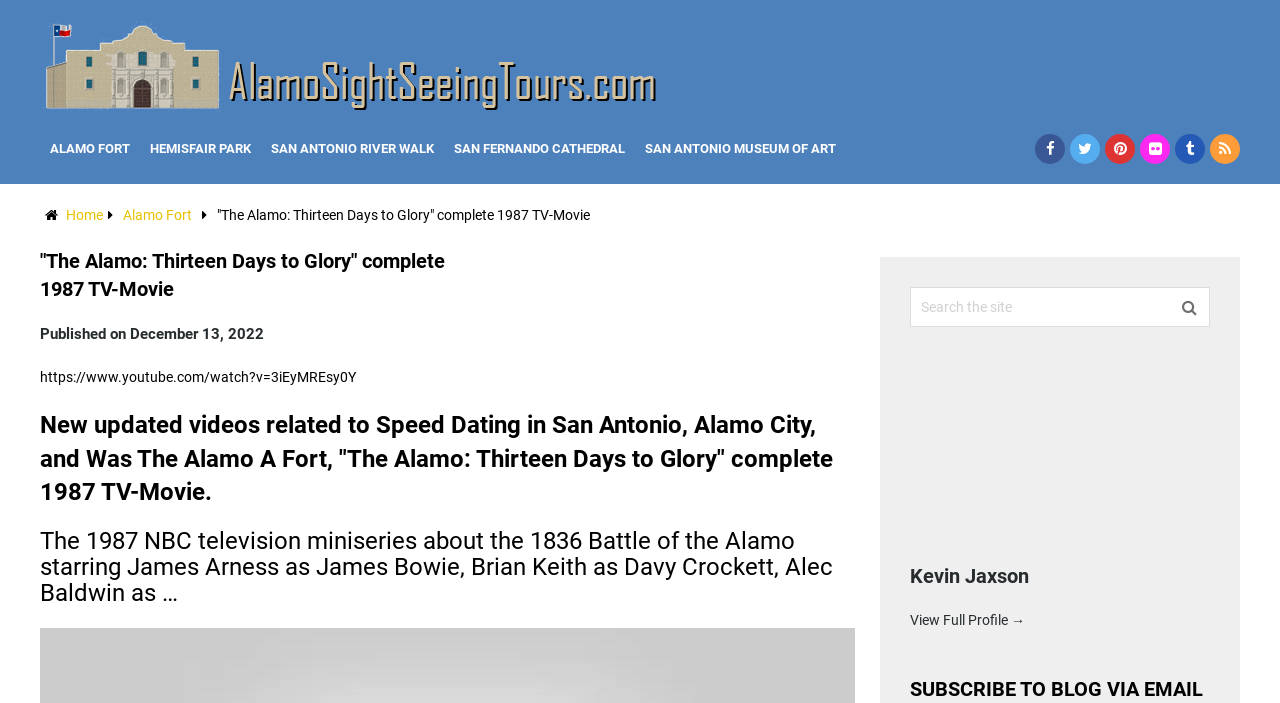Locate the bounding box coordinates of the area where you should click to accomplish the instruction: "Visit ALAMO FORT".

[0.031, 0.162, 0.109, 0.262]